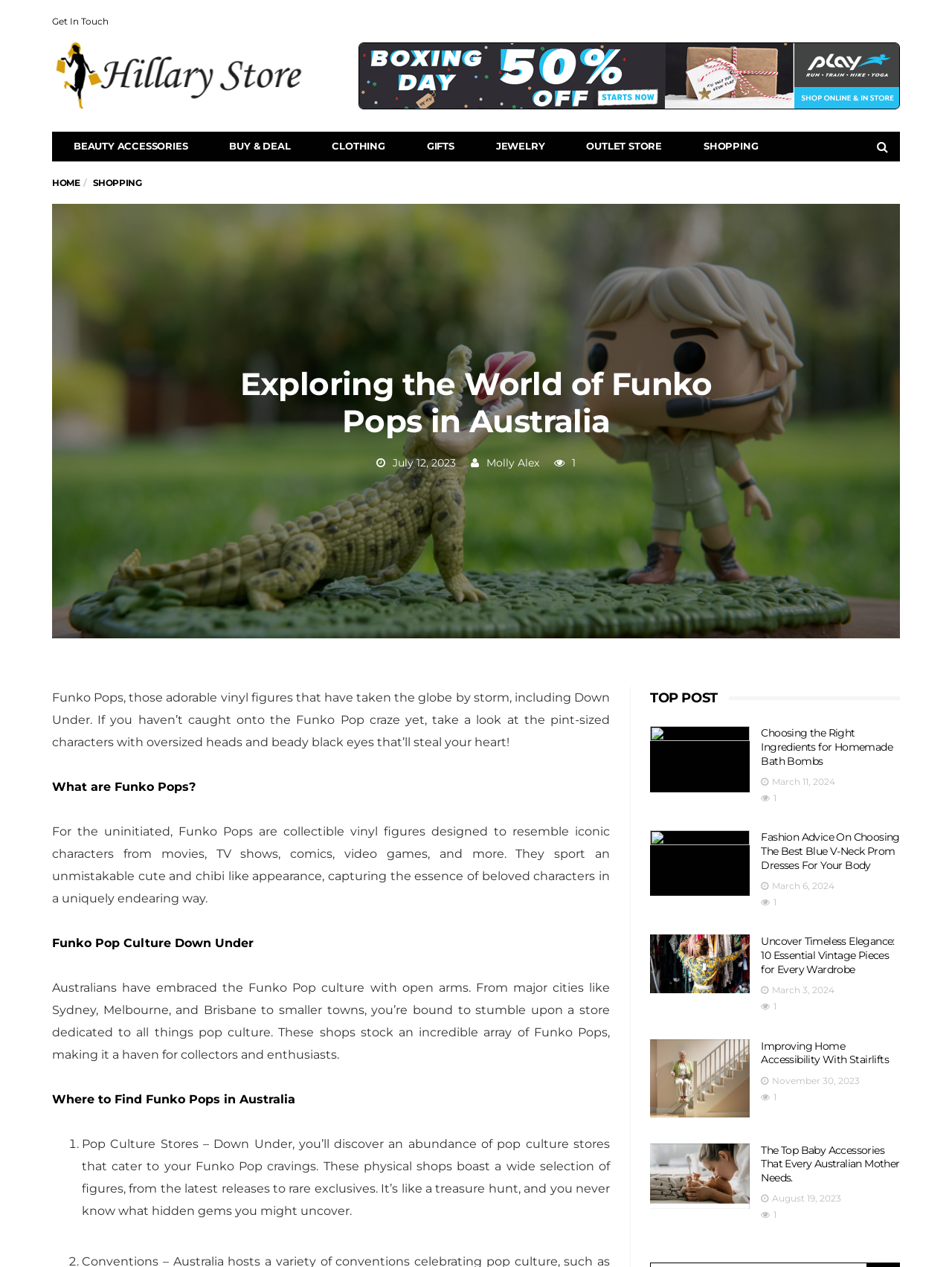Explain the webpage's layout and main content in detail.

This webpage is about exploring the world of Funko Pops in Australia. At the top, there is a navigation menu with links to "Get In Touch", "Hillary Store - Choose the Perfect Mens Wallet - Shop Now!", "BEAUTY ACCESSORIES", "BUY & DEAL", "CLOTHING", "GIFTS", "JEWELRY", "OUTLET STORE", and "SHOPPING". There is also a search button represented by a magnifying glass icon.

Below the navigation menu, there is a large heading that reads "Exploring the World of Funko Pops in Australia". Next to it, there is a date "July 12, 2023" and a link to the author "Molly Alex".

The main content of the page is an article about Funko Pops, which starts with a brief introduction to what they are and their popularity in Australia. The article is divided into sections, including "What are Funko Pops?", "Funko Pop Culture Down Under", and "Where to Find Funko Pops in Australia". Each section has a heading and a block of text that provides more information about the topic.

To the right of the article, there is a sidebar with a heading "TOP POST" and a list of links to other articles, including "Choosing the Right Ingredients for Homemade Bath Bombs", "Fashion Advice On Choosing The Best Blue V-Neck Prom Dresses For Your Body", "Uncover Timeless Elegance: 10 Essential Vintage Pieces for Every Wardrobe", "Improving Home Accessibility With Stairlifts", and "The Top Baby Accessories That Every Australian Mother Needs.". Each link has a corresponding heading and a date.

There is also a large background image that spans the entire width of the page, with a subtle texture that resembles a Funko Pop character.